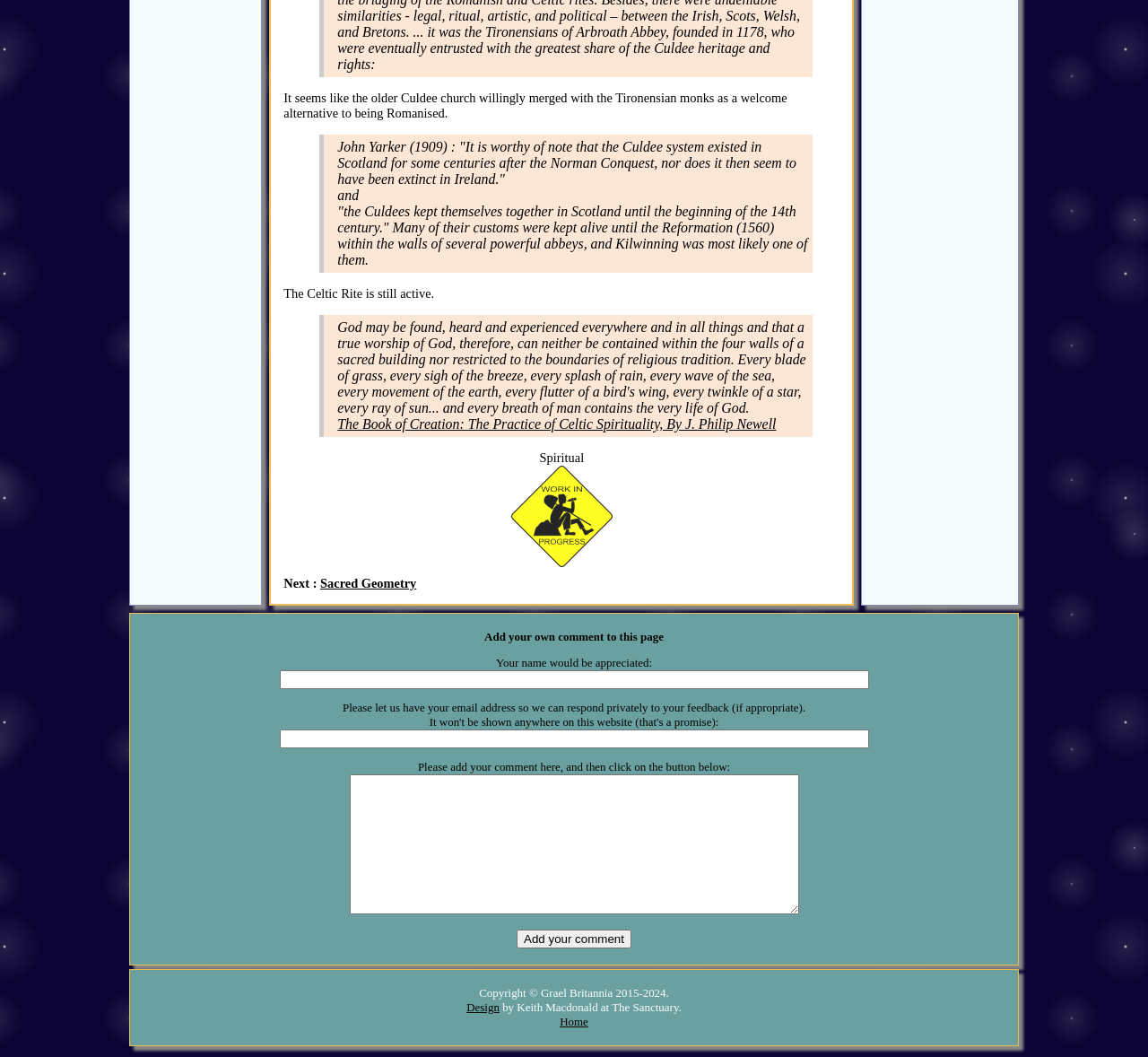Identify the bounding box coordinates of the region I need to click to complete this instruction: "Click the 'Add your comment' button".

[0.45, 0.879, 0.55, 0.897]